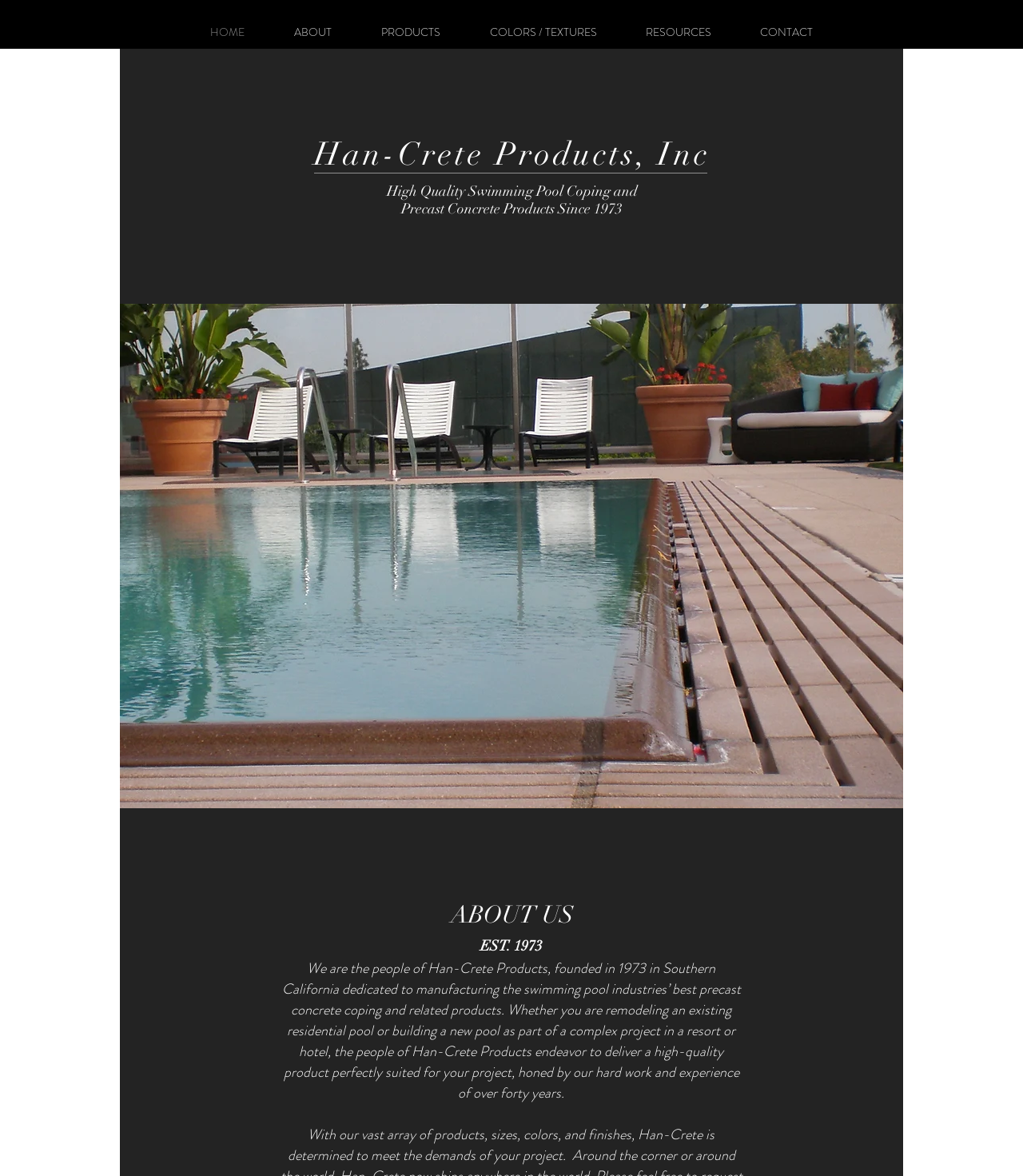What is the company name?
Please provide a single word or phrase as the answer based on the screenshot.

Han-Crete Products, Inc